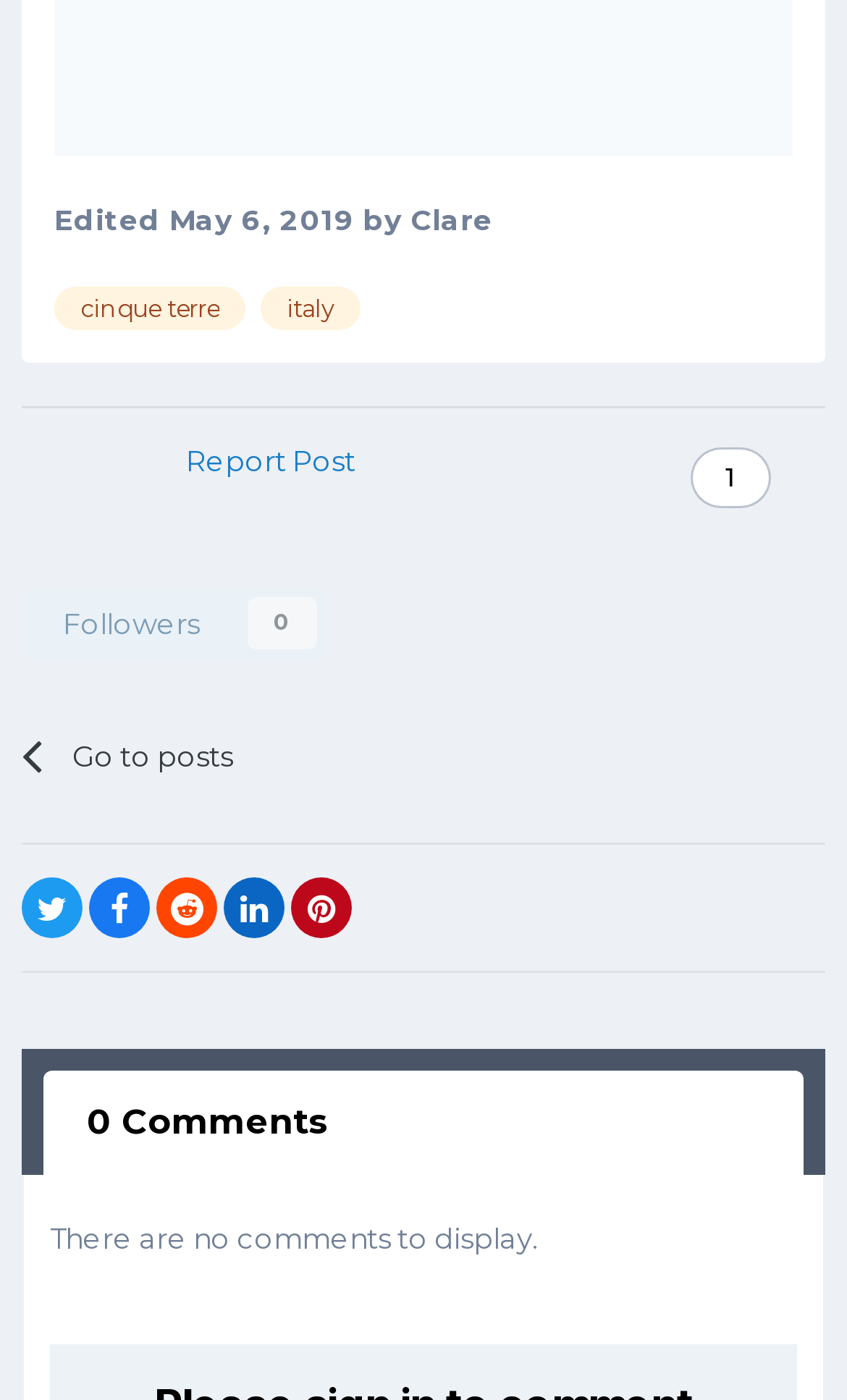Extract the bounding box coordinates for the described element: "Report Post". The coordinates should be represented as four float numbers between 0 and 1: [left, top, right, bottom].

[0.077, 0.304, 0.562, 0.354]